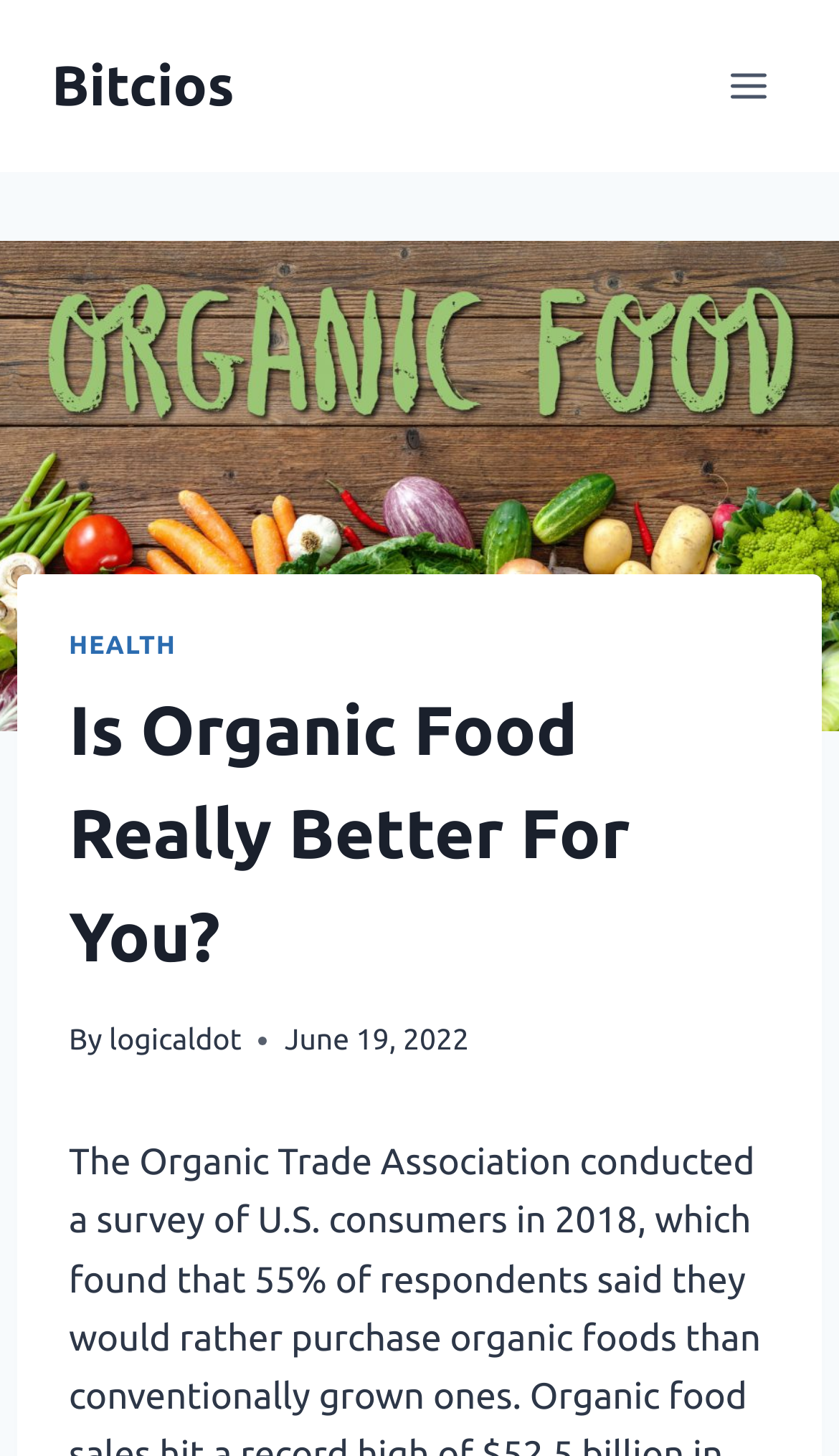Please find and generate the text of the main header of the webpage.

Is Organic Food Really Better For You?